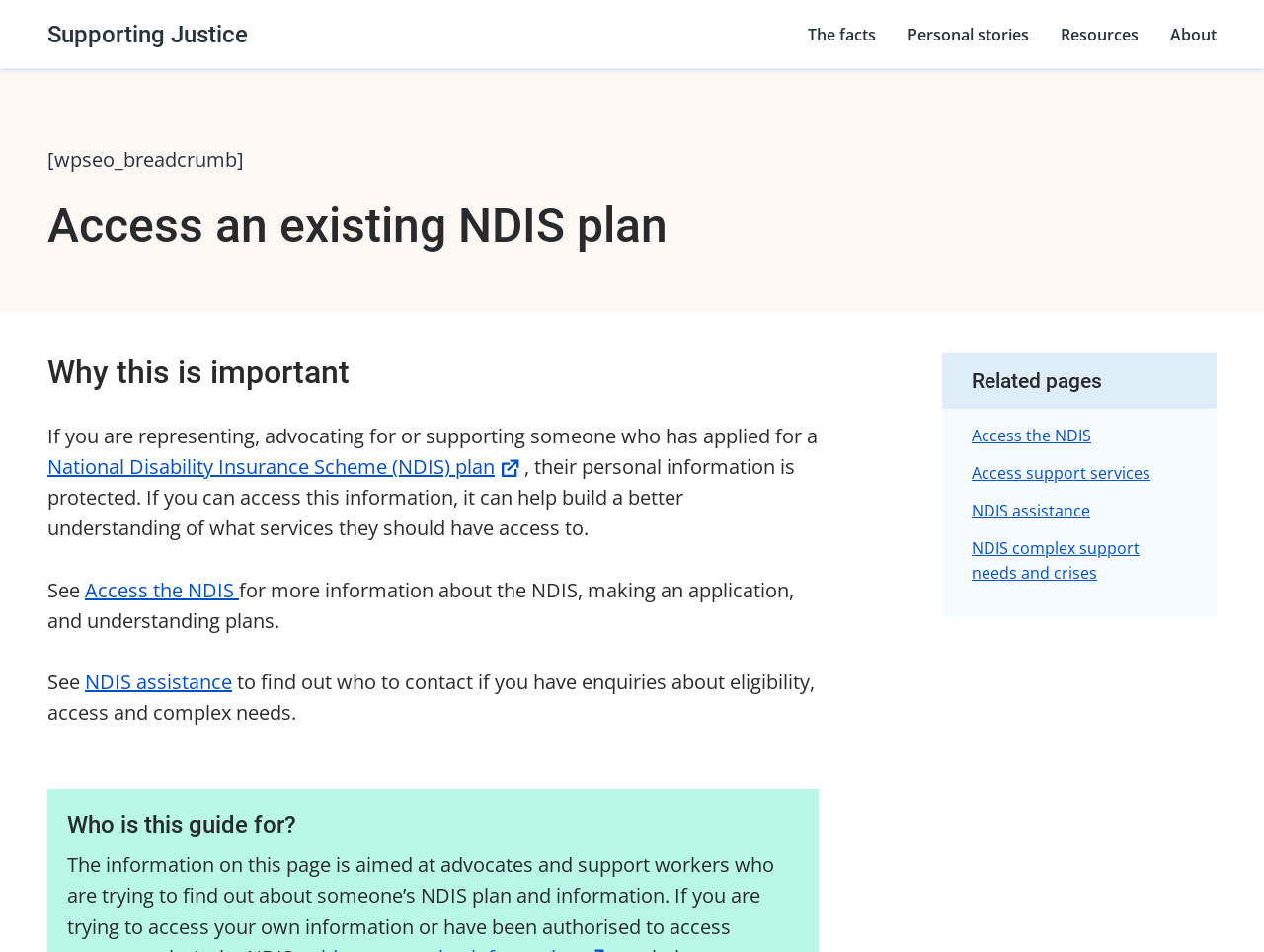Given the following UI element description: "Resources", find the bounding box coordinates in the webpage screenshot.

[0.827, 0.02, 0.913, 0.048]